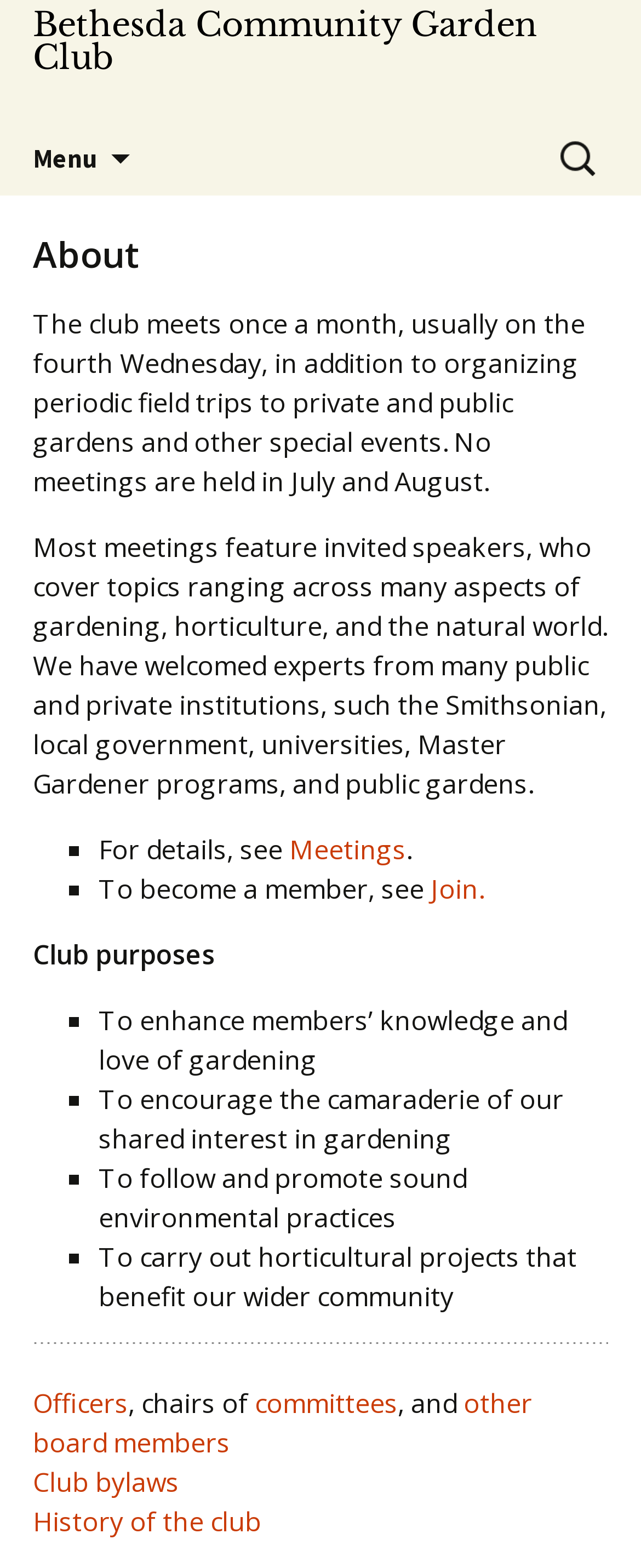Please give a short response to the question using one word or a phrase:
How often does the club meet?

Once a month